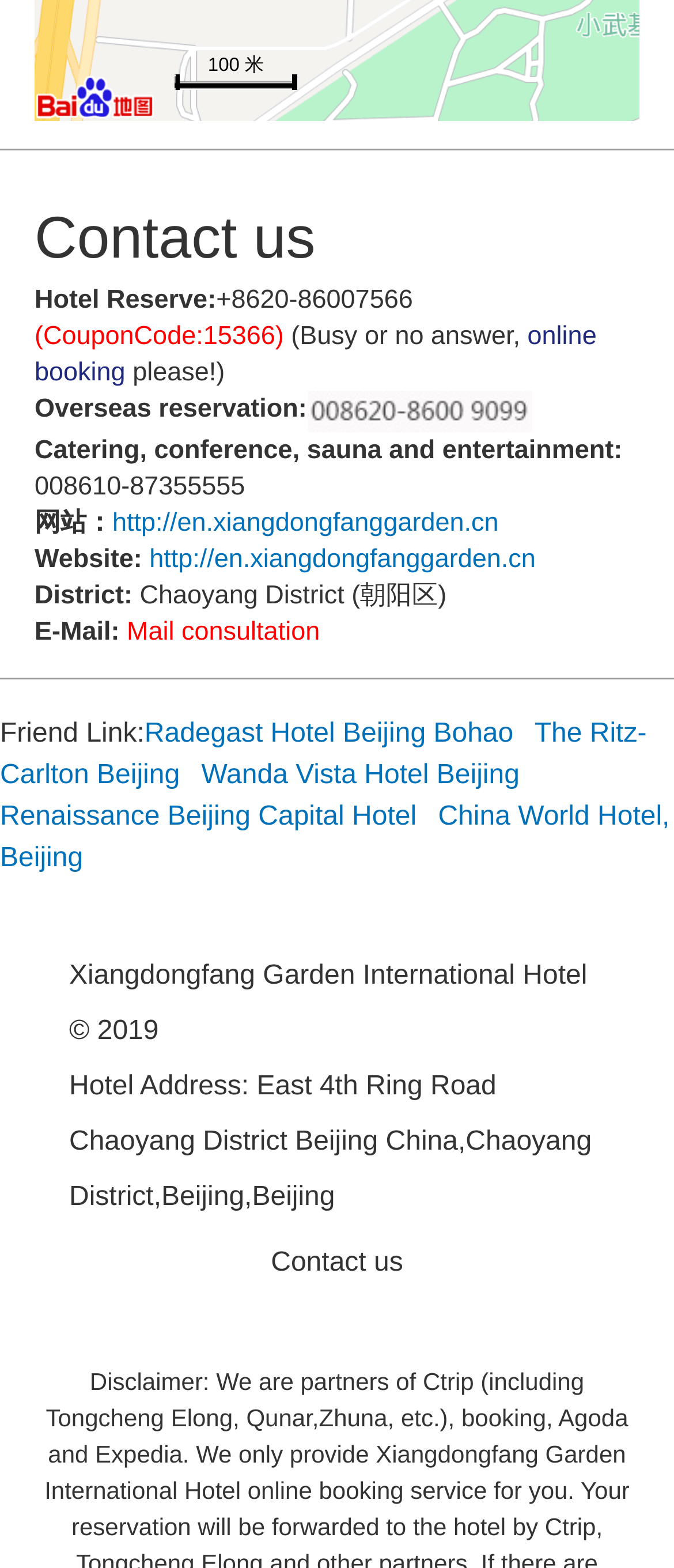Provide the bounding box coordinates of the section that needs to be clicked to accomplish the following instruction: "View hotel address."

[0.103, 0.684, 0.878, 0.773]